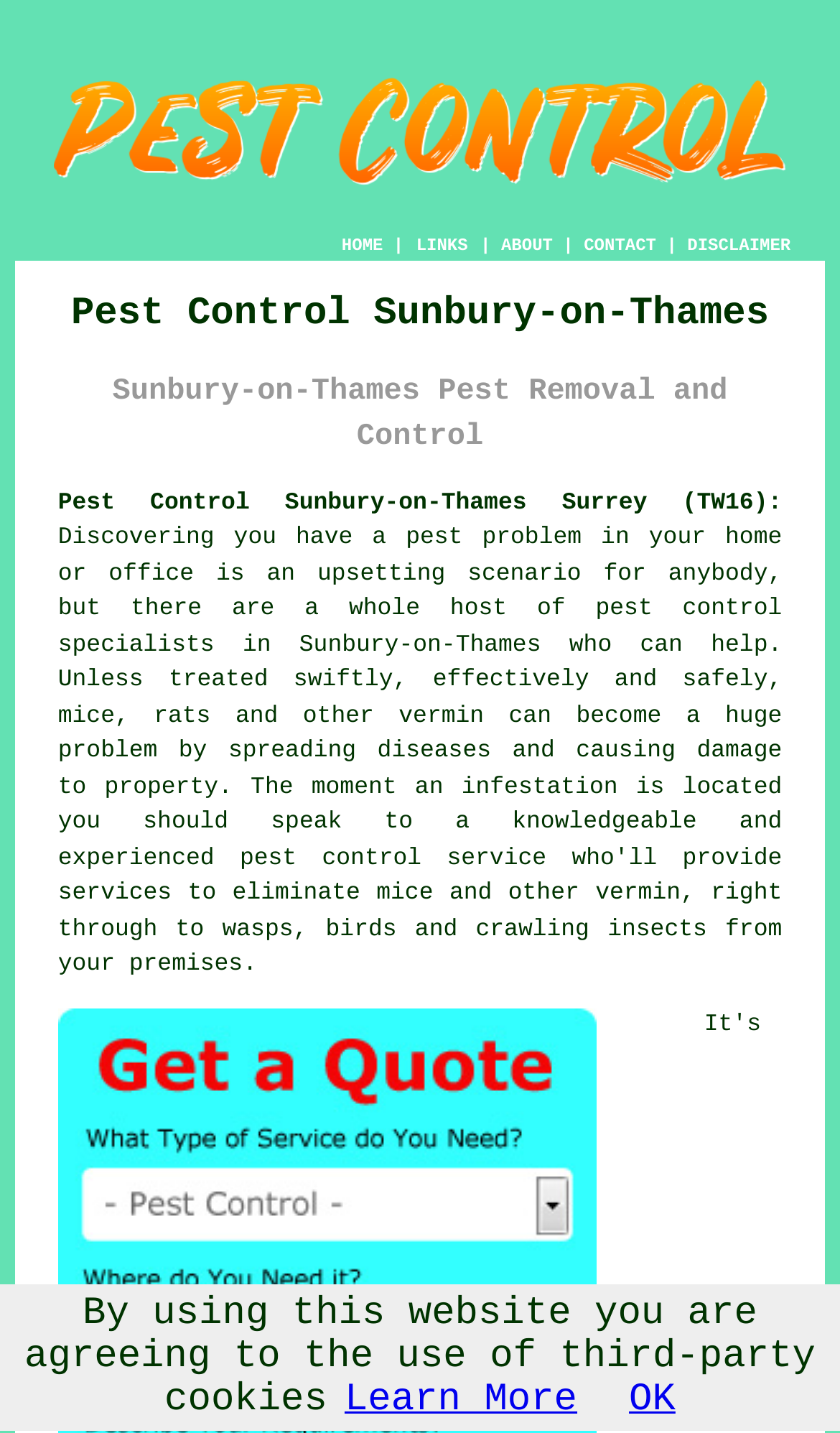Respond with a single word or phrase to the following question:
What is the purpose of the 'CONTACT' link?

To contact the service provider